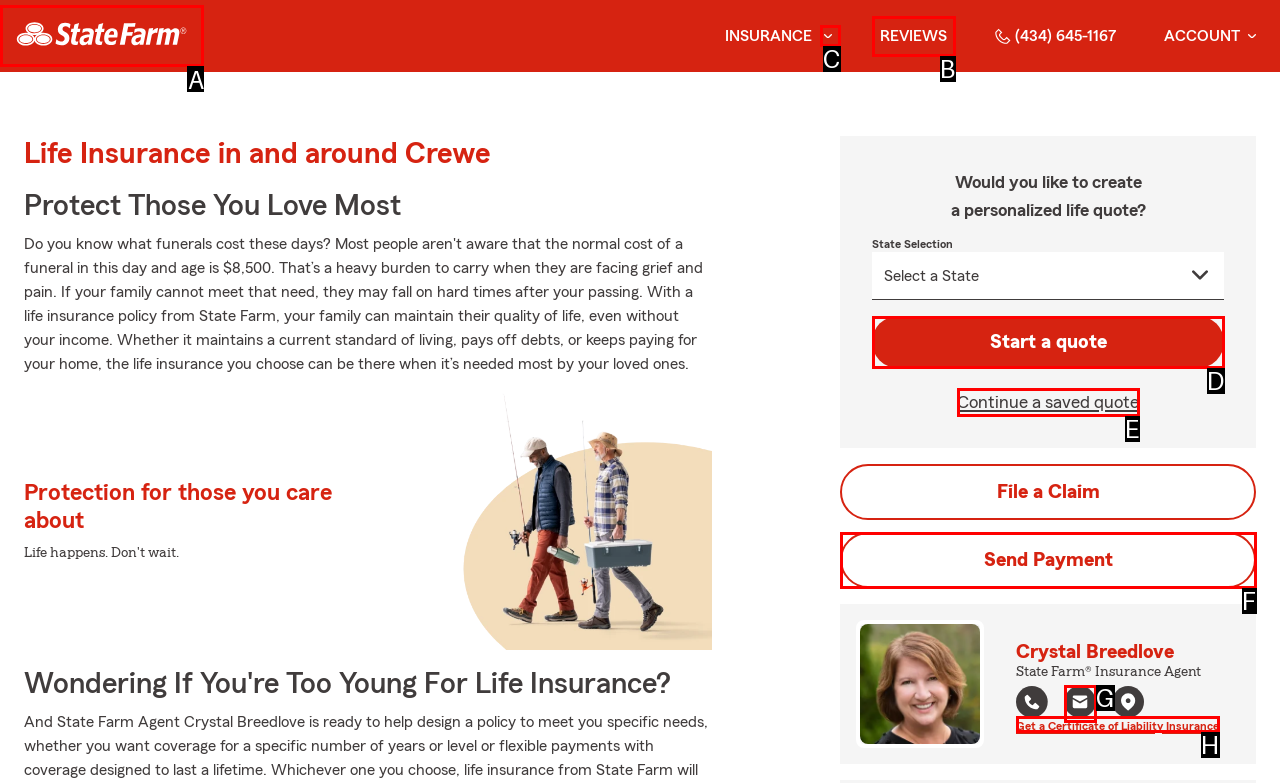Tell me which one HTML element I should click to complete the following instruction: Click the State Farm logo
Answer with the option's letter from the given choices directly.

A